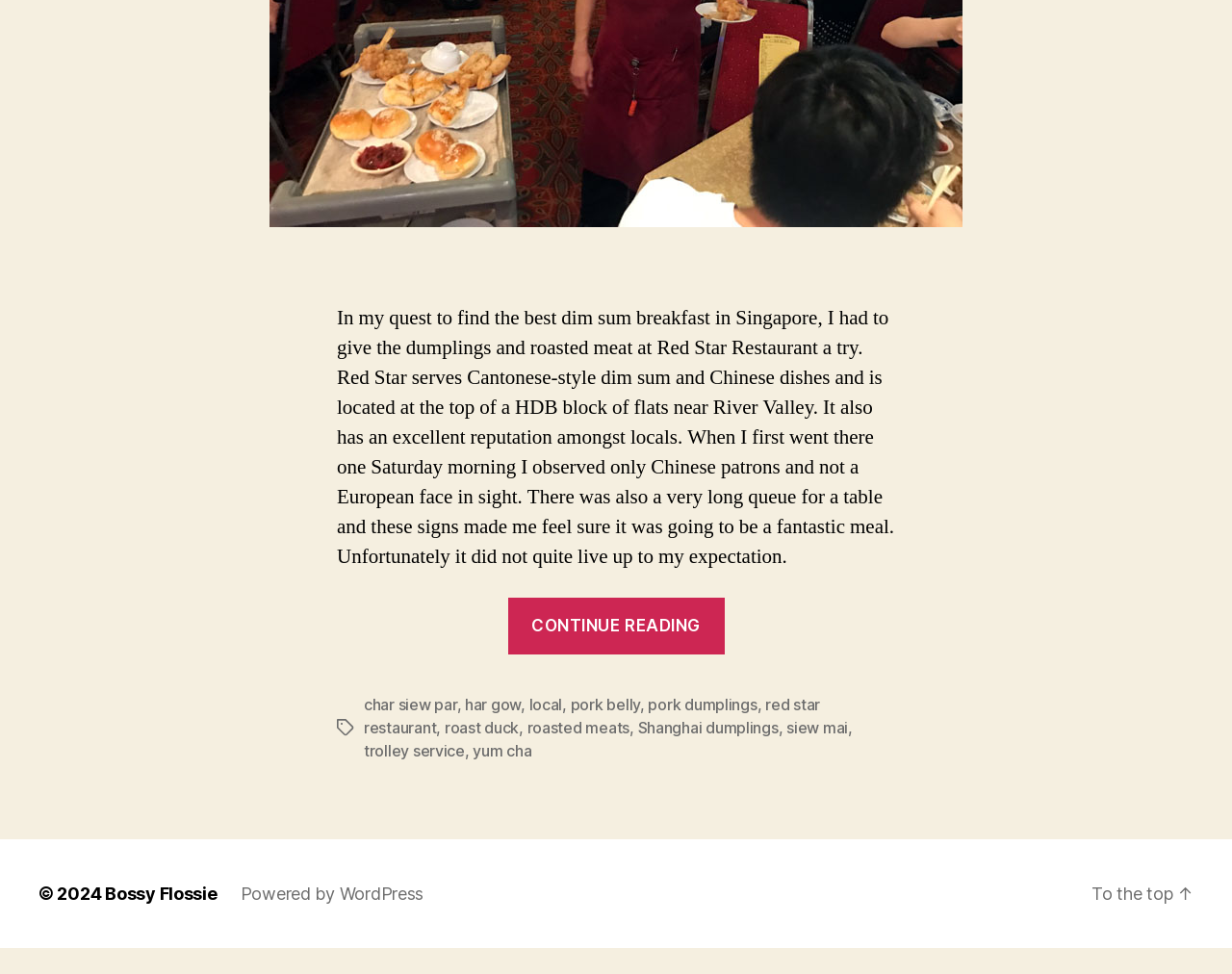How many links are there in the tags section?
Using the visual information, answer the question in a single word or phrase.

10